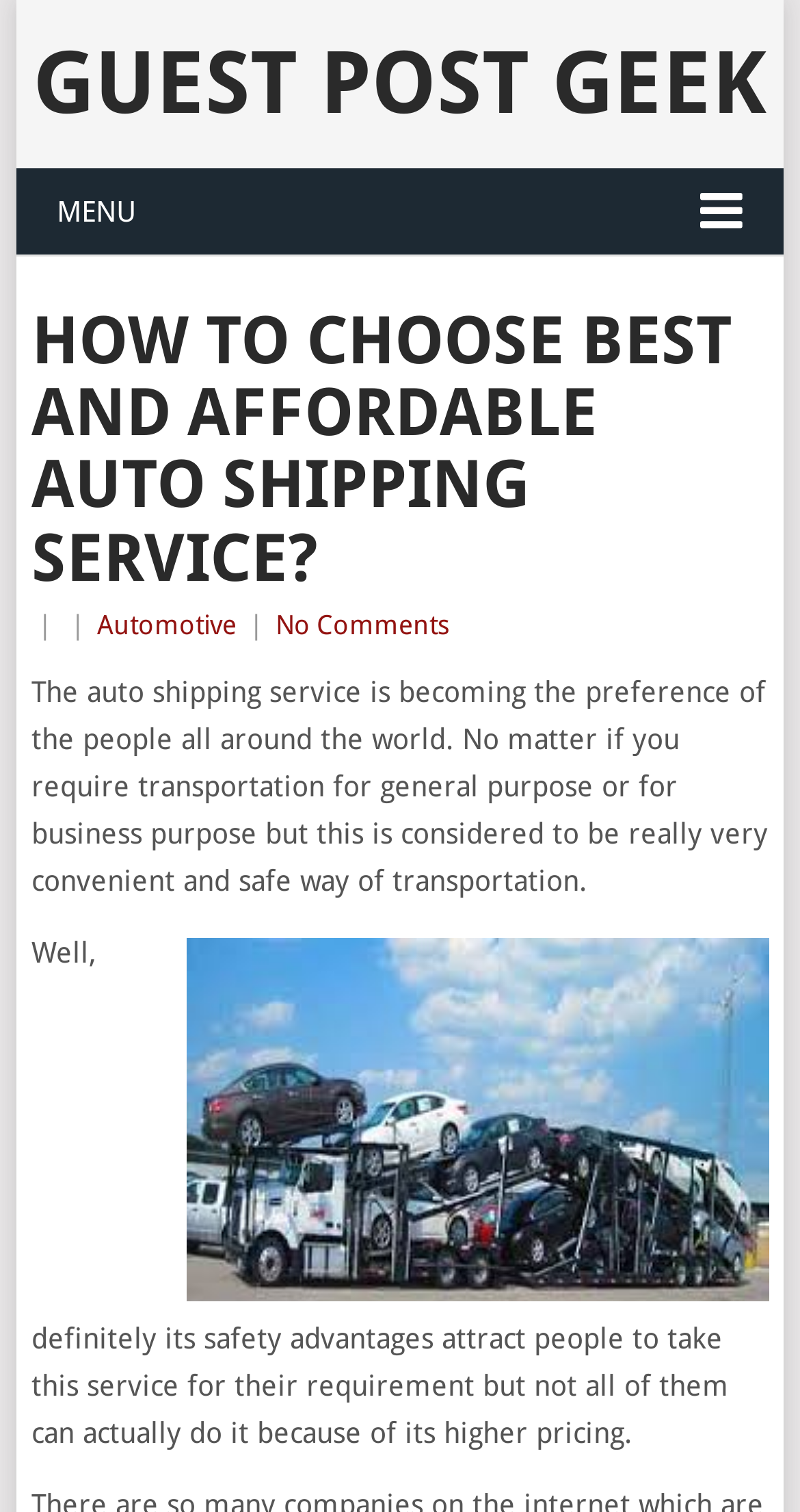What is the concern of people regarding auto shipping service?
Based on the visual, give a brief answer using one word or a short phrase.

Higher pricing